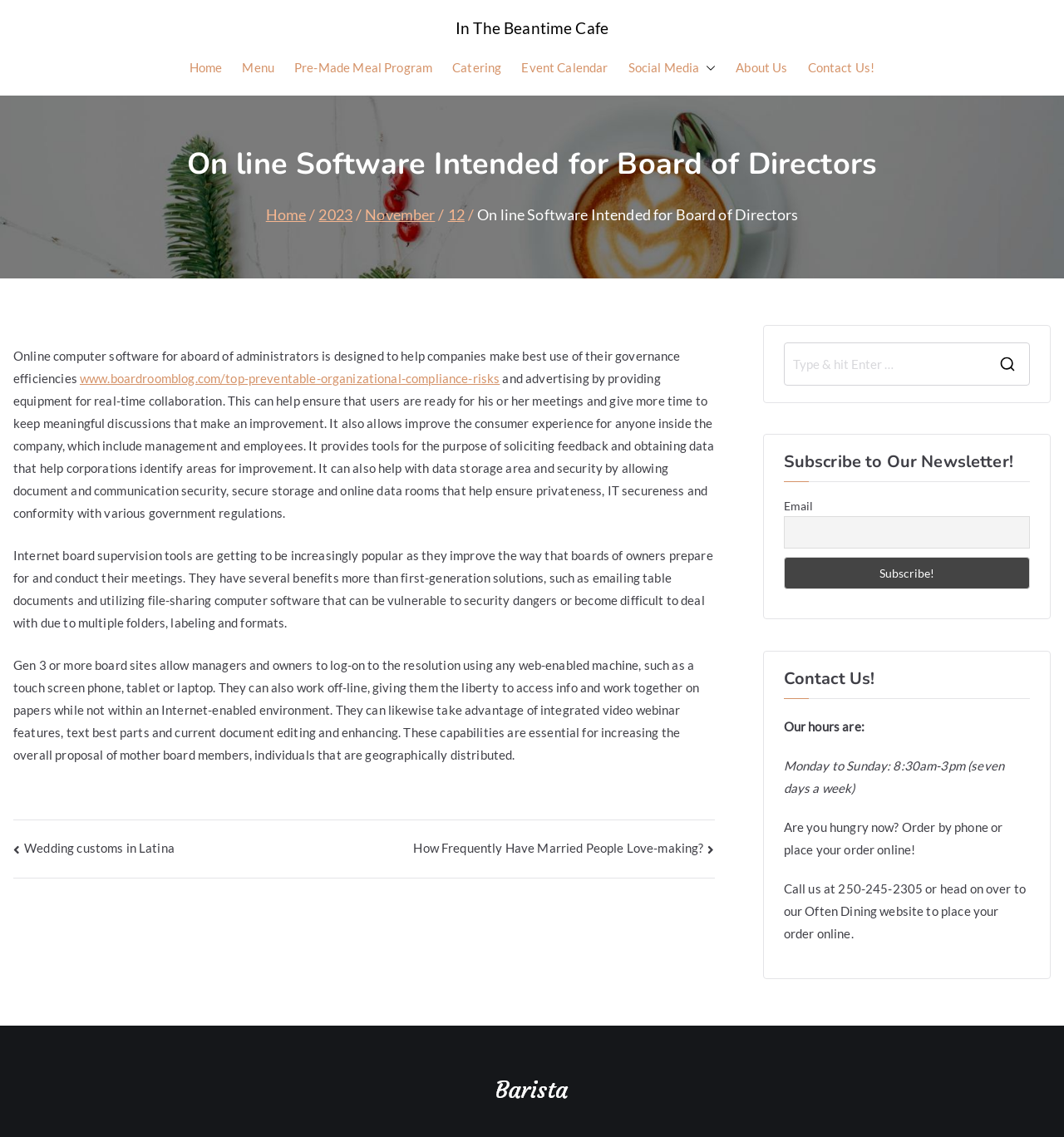Please determine the bounding box coordinates of the area that needs to be clicked to complete this task: 'Search for something'. The coordinates must be four float numbers between 0 and 1, formatted as [left, top, right, bottom].

[0.737, 0.302, 0.927, 0.338]